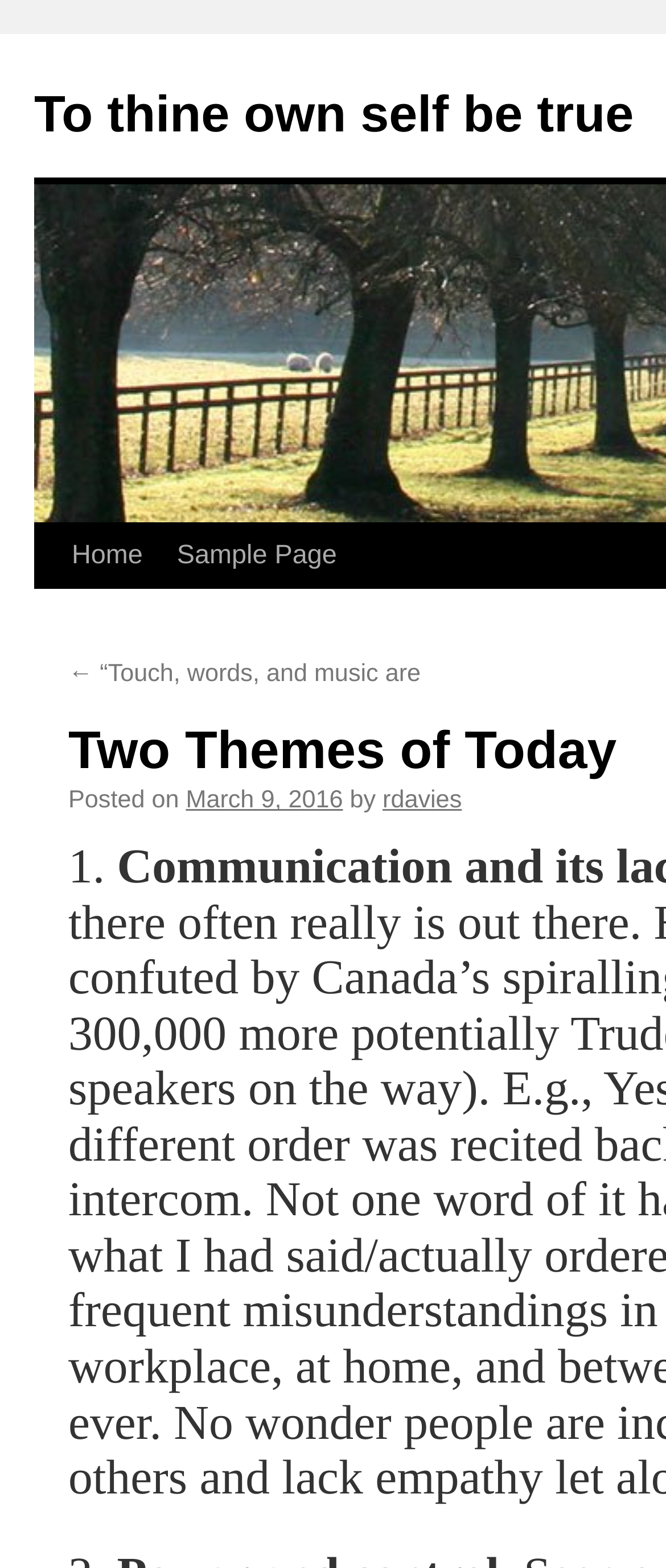Can you find and generate the webpage's heading?

Two Themes of Today